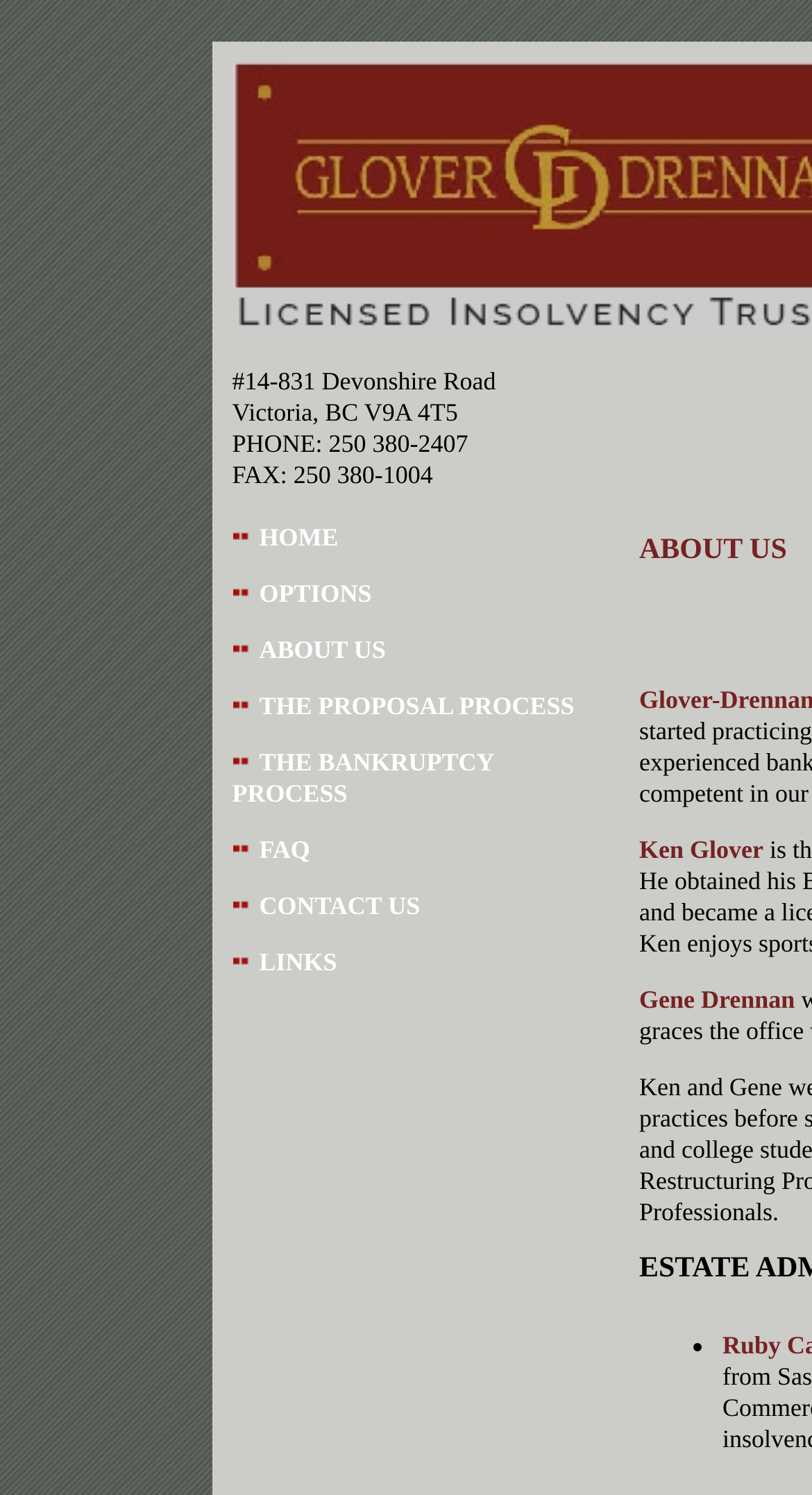Highlight the bounding box coordinates of the region I should click on to meet the following instruction: "Click the FAX number".

[0.286, 0.308, 0.533, 0.327]